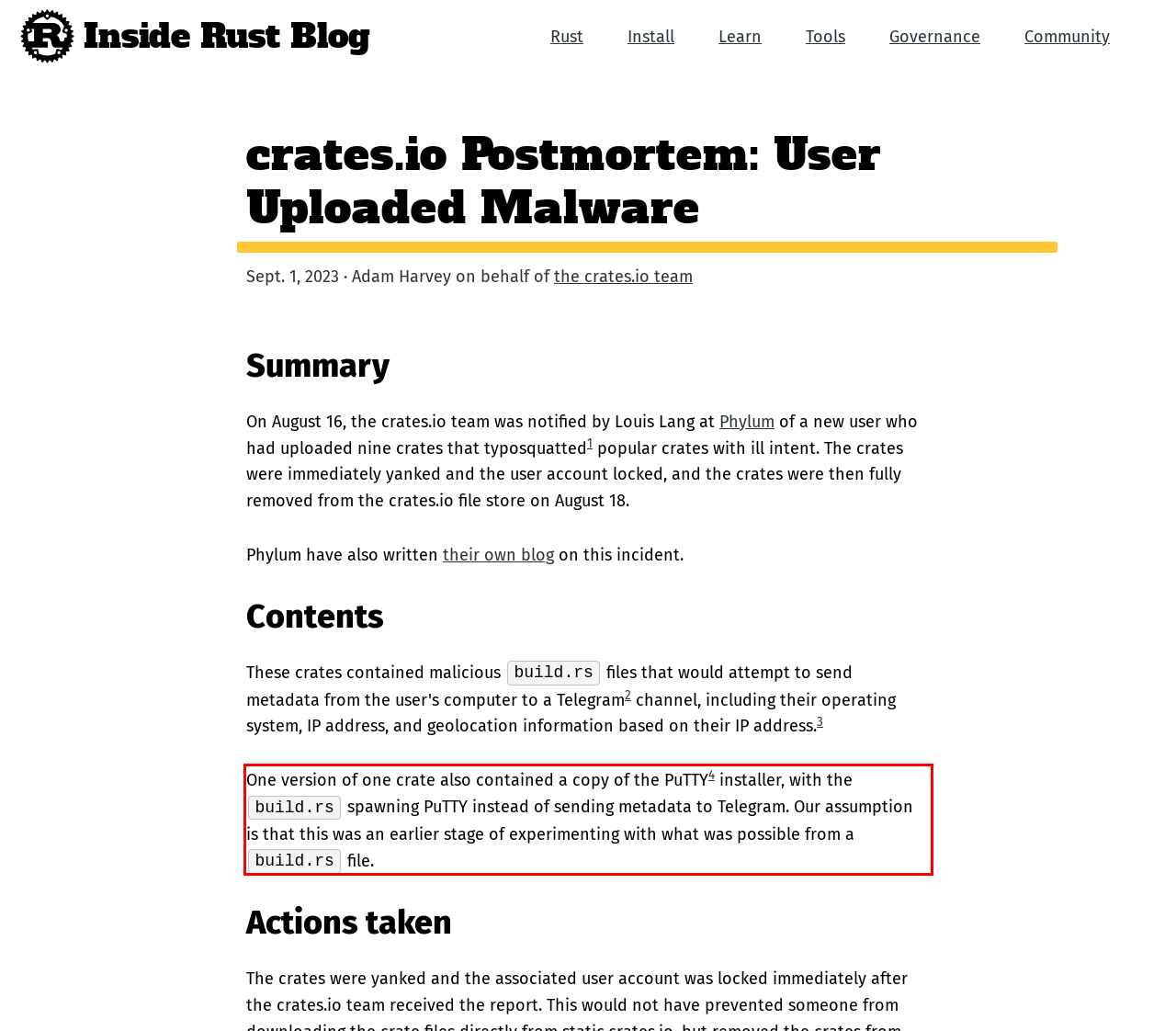Identify the text within the red bounding box on the webpage screenshot and generate the extracted text content.

One version of one crate also contained a copy of the PuTTY4 installer, with the build.rs spawning PuTTY instead of sending metadata to Telegram. Our assumption is that this was an earlier stage of experimenting with what was possible from a build.rs file.